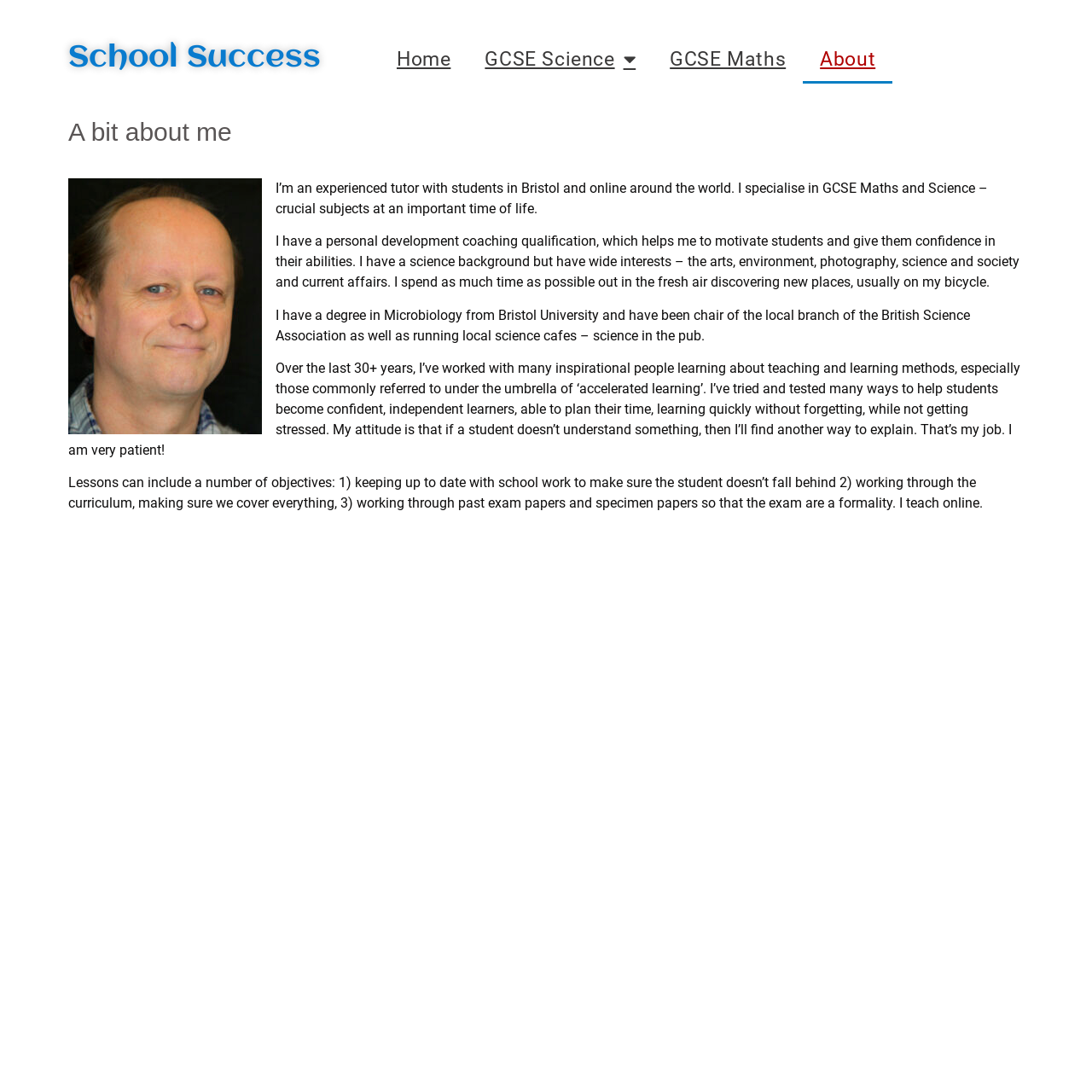What is the purpose of lessons?
Offer a detailed and full explanation in response to the question.

The purpose of lessons can be found in the static text 'Lessons can include a number of objectives: 1) keeping up to date with school work to make sure the student doesn’t fall behind 2) working through the curriculum, making sure we cover everything, 3) working through past exam papers and specimen papers so that the exam are a formality.' which is located below the static text describing the tutor's approach to teaching.